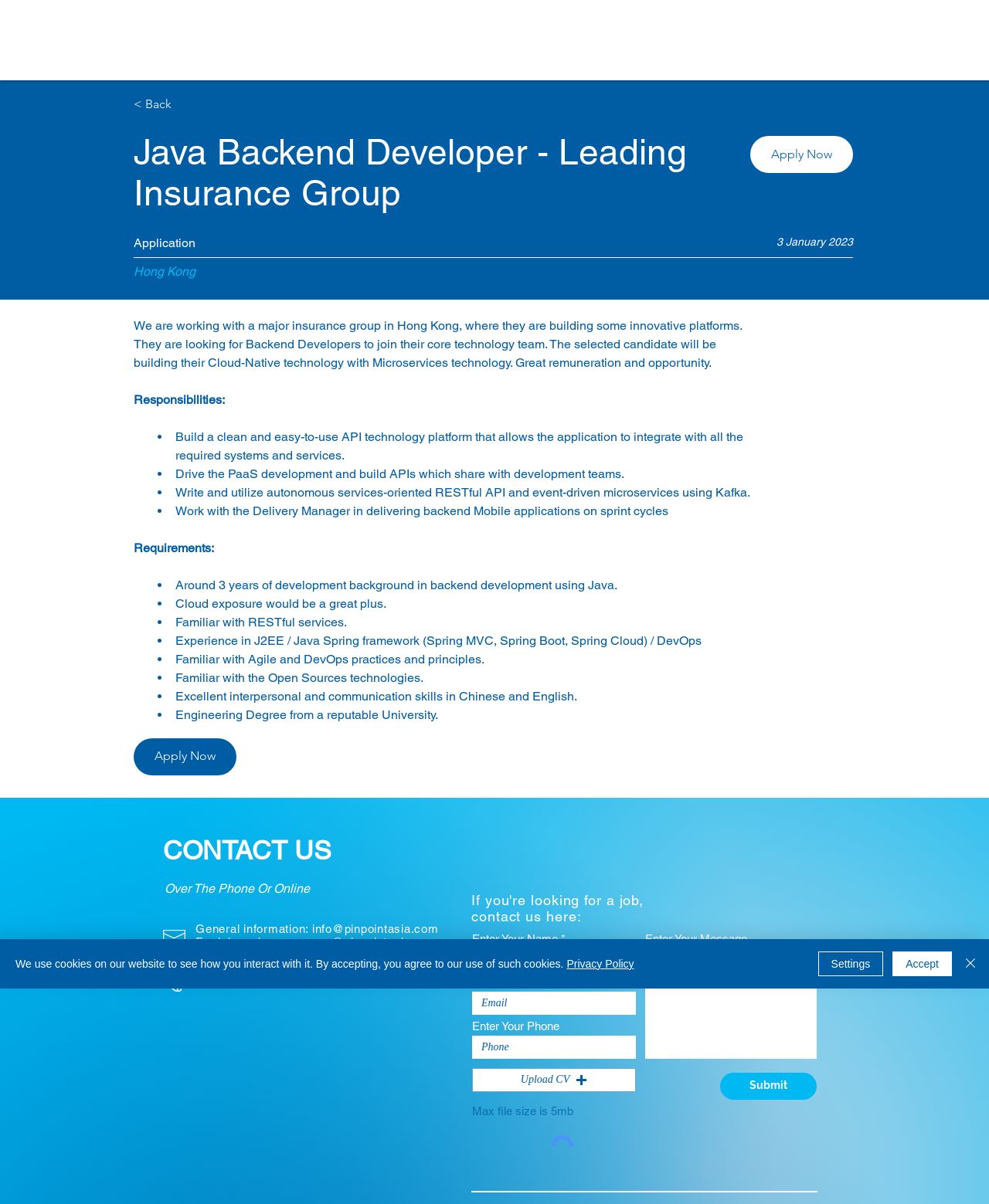Predict the bounding box of the UI element based on this description: "alt="Ride Test Dummy"".

None